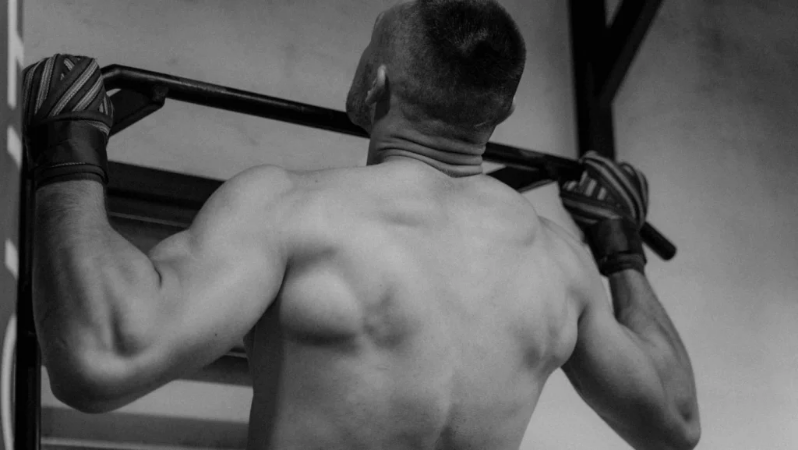Create a detailed narrative of what is happening in the image.

In this striking black-and-white image, a muscular individual demonstrates strength and determination as they perform a pull-up on a sturdy bar. With their back prominently displayed, the photo captures the definition of their well-toned muscles, showcasing the hard work and discipline that underpin calisthenics training. The individual is focused and engaged, emphasizing the concentration required for this challenging exercise. The minimalist background highlights the intensity of the moment, embodying the spirit of calisthenics as a practical and efficient path to fitness. This image is part of a broader exploration of bodyweight exercises aimed at empowering individuals on their fitness journeys.